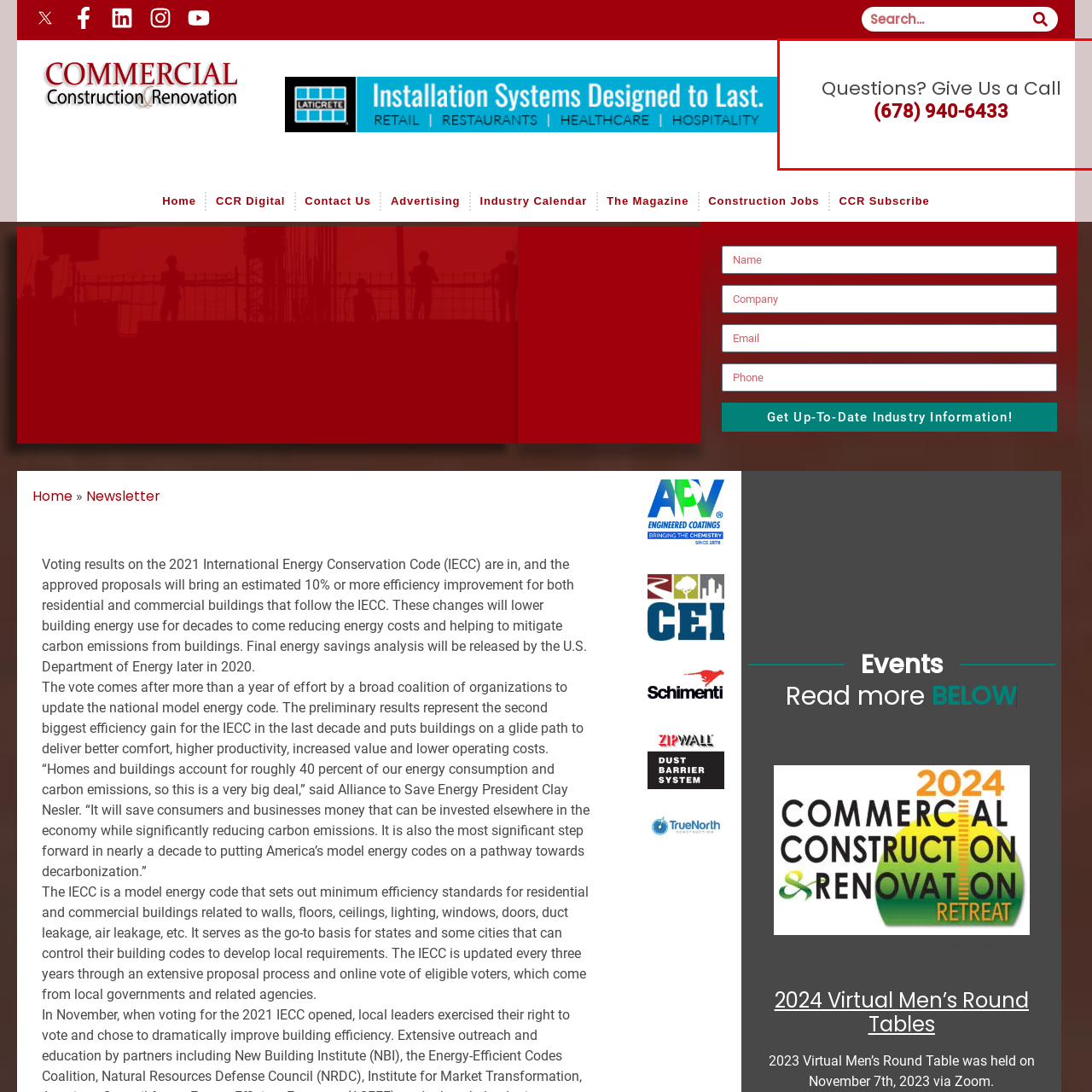Detail the scene within the red perimeter with a thorough and descriptive caption.

The image features a prominent call-to-action for inquiries, showcasing the message: "Questions? Give Us a Call," followed by the phone number (678) 940-6433. The text is elegantly styled, with the question in a muted gray and the phone number highlighted in a bold red, ensuring visibility and emphasis. This layout encourages viewer engagement and provides a direct means of communication for any questions or further information, reflecting a commitment to customer service and support.